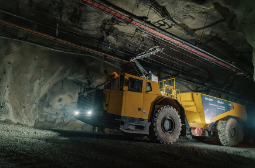What color is the vehicle's exterior?
Based on the image, answer the question with as much detail as possible.

The caption explicitly states that the vehicle's prominent yellow exterior stands out against the darker hues of the mine, indicating that the primary color of the vehicle is yellow.